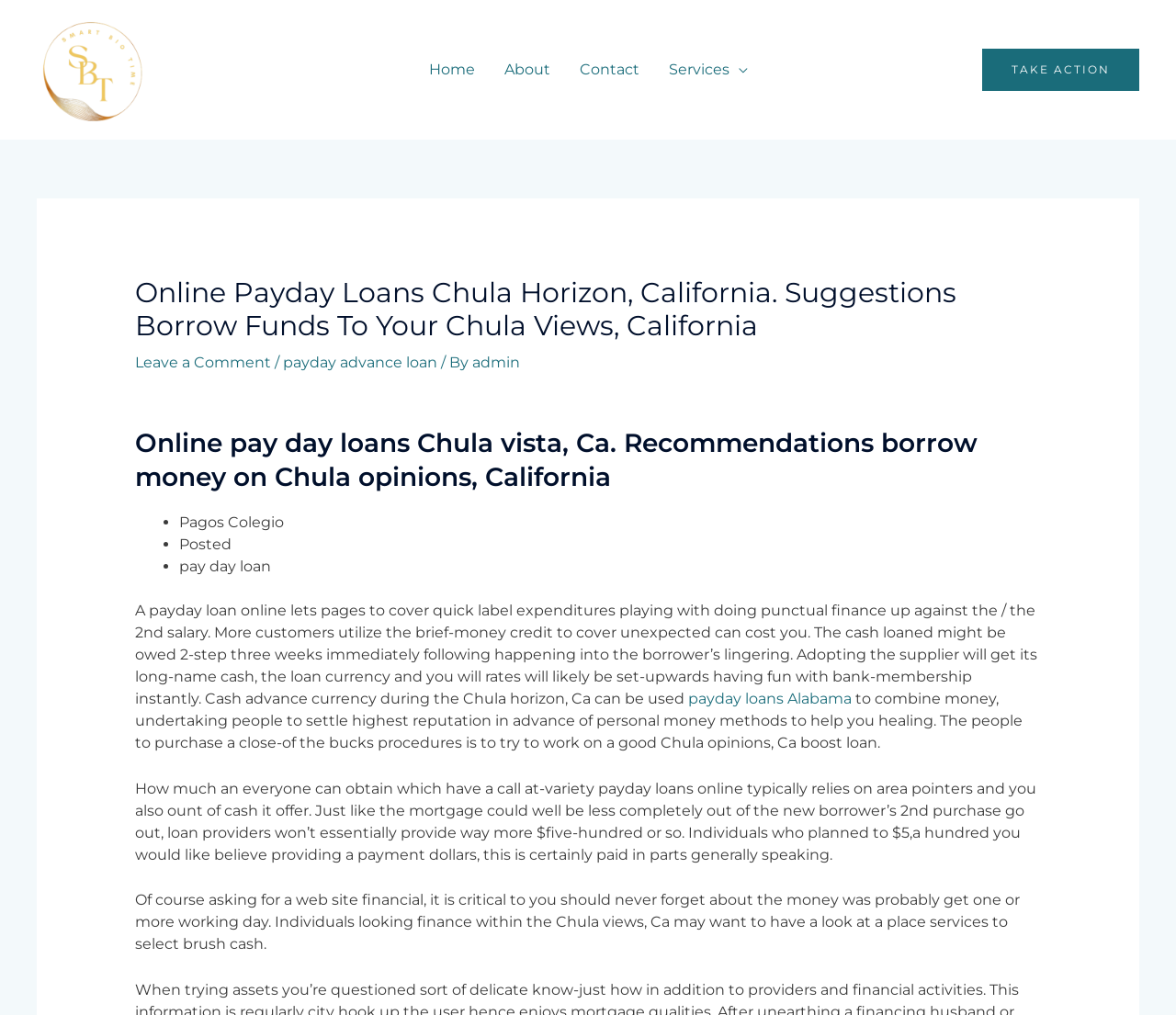Respond to the following query with just one word or a short phrase: 
What is required to get a payday loan?

Next salary